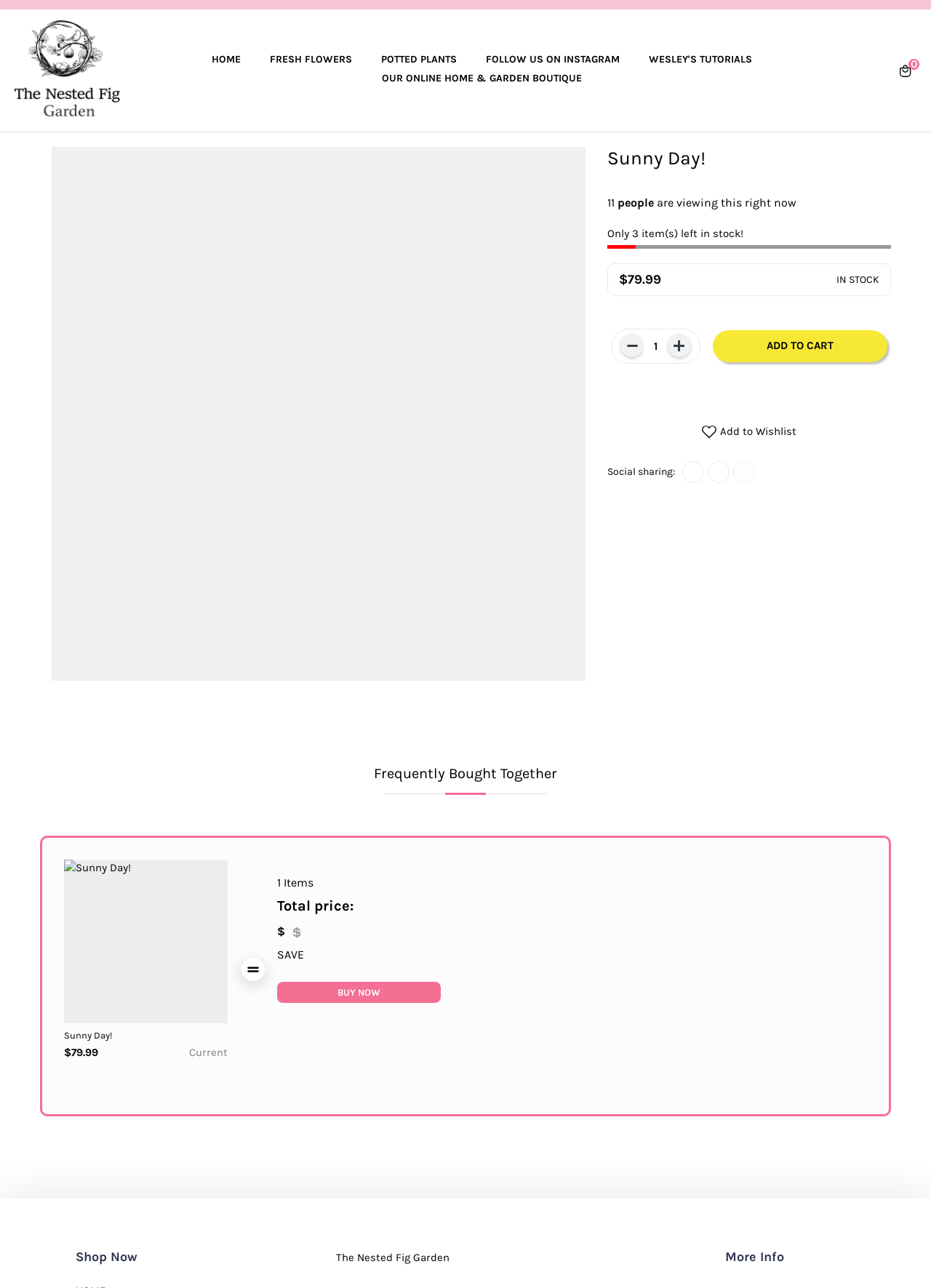Provide the bounding box coordinates of the HTML element described by the text: "Add to cart". The coordinates should be in the format [left, top, right, bottom] with values between 0 and 1.

[0.766, 0.256, 0.953, 0.281]